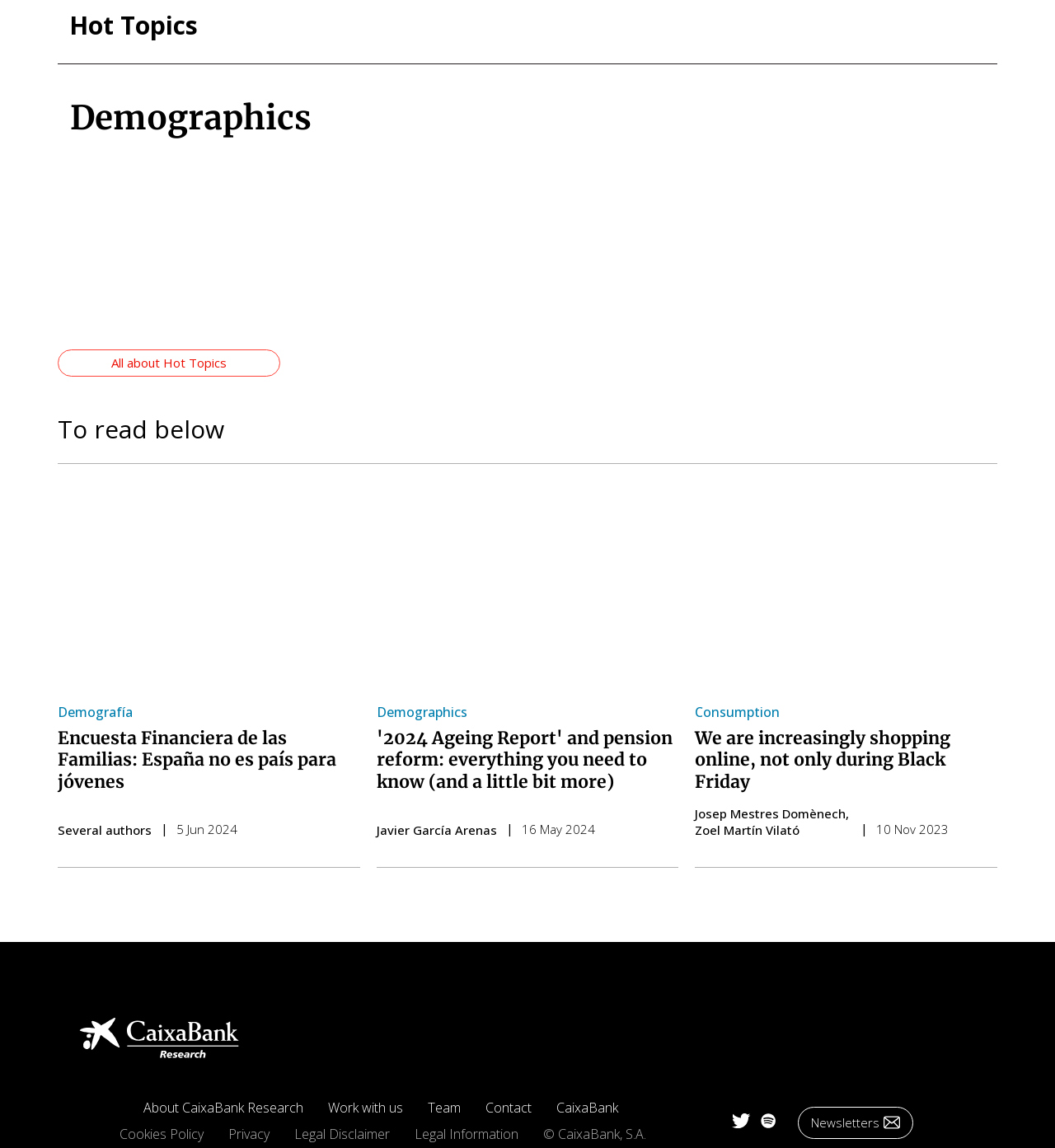Please give a one-word or short phrase response to the following question: 
What is the topic of the first article?

Demographics